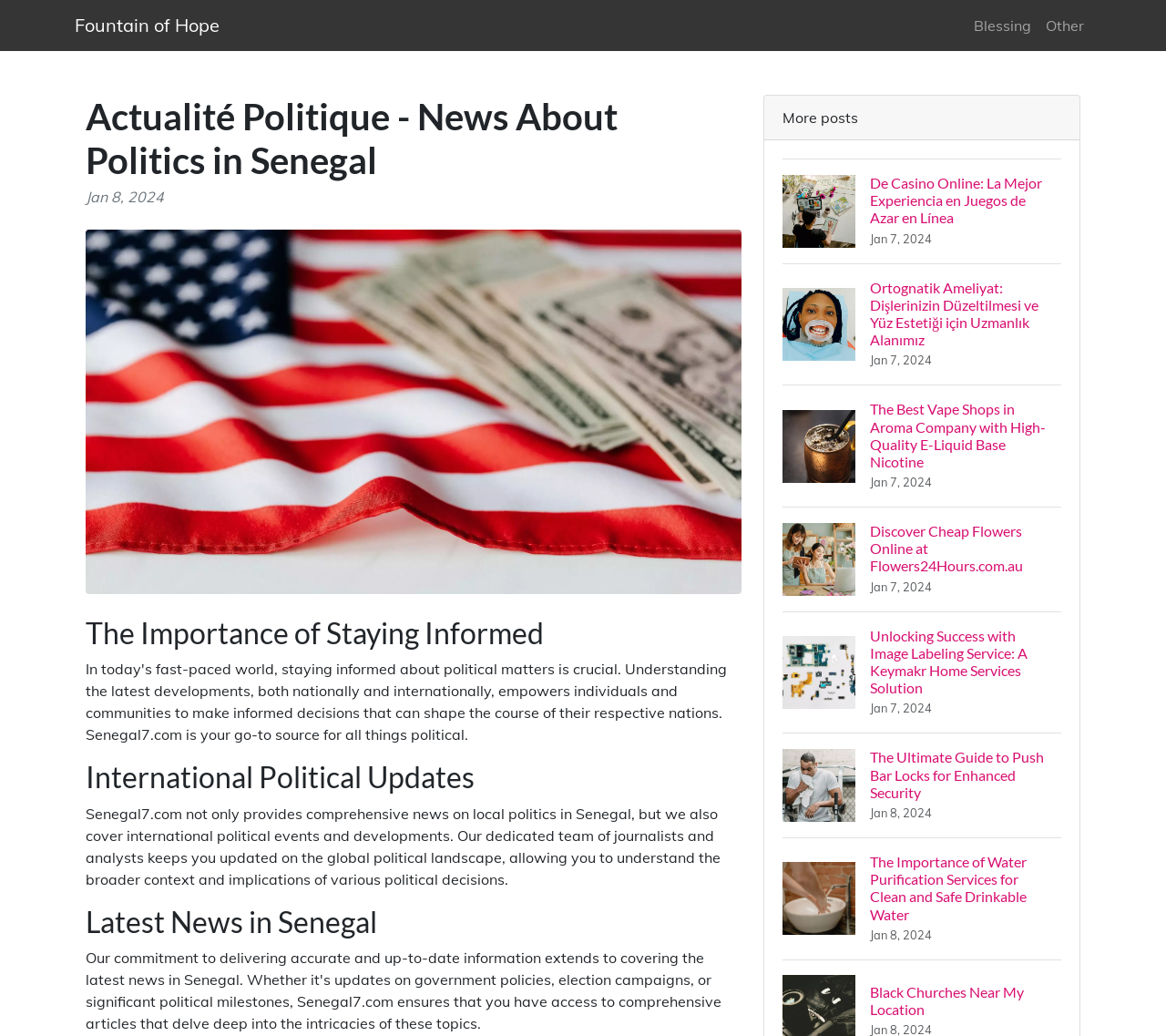Using the description "Other", predict the bounding box of the relevant HTML element.

[0.891, 0.007, 0.936, 0.042]